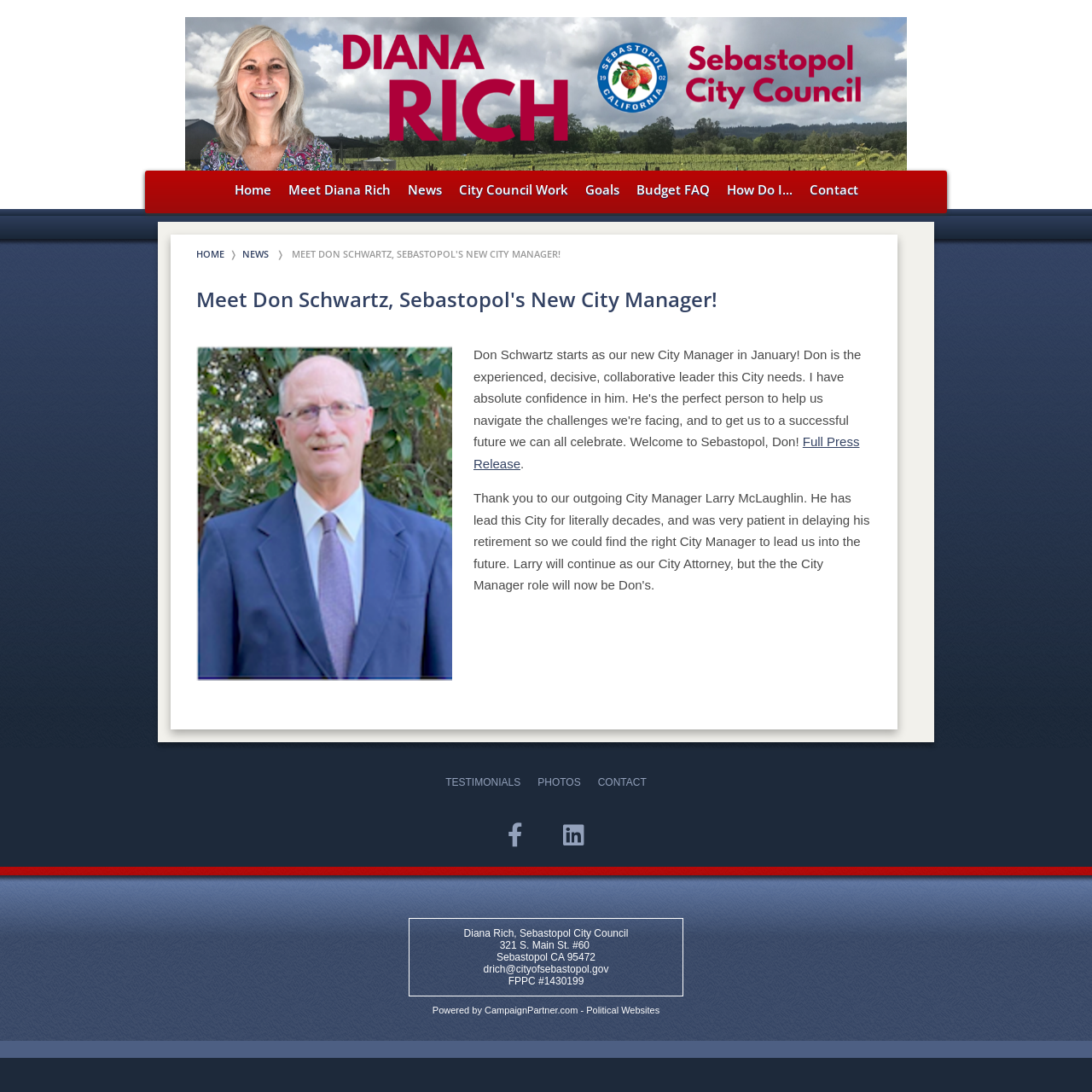What is the name of Sebastopol's new City Manager?
Refer to the image and provide a one-word or short phrase answer.

Don Schwartz